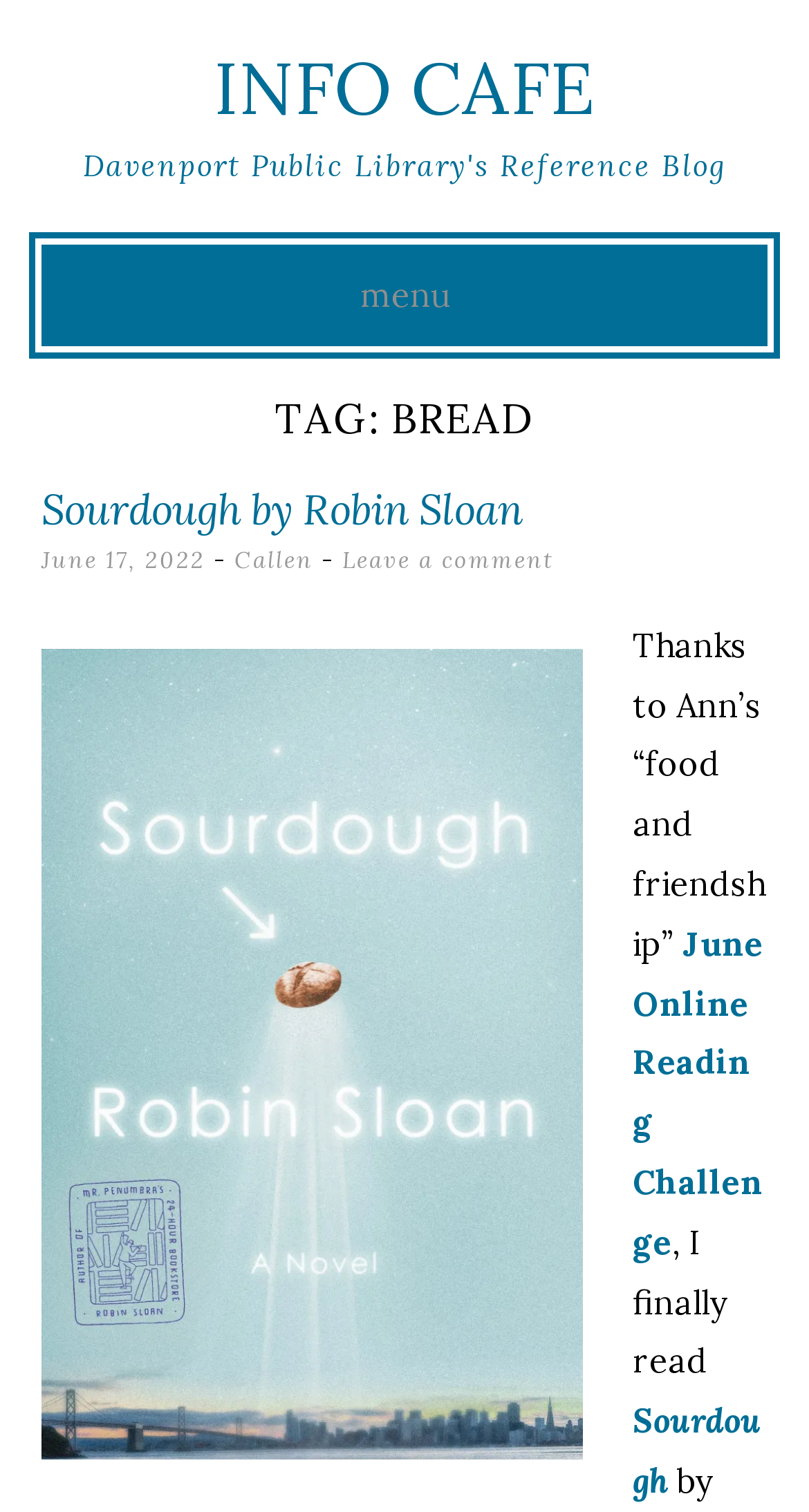Identify the bounding box coordinates of the clickable region required to complete the instruction: "Open the menu". The coordinates should be given as four float numbers within the range of 0 and 1, i.e., [left, top, right, bottom].

[0.406, 0.172, 0.594, 0.219]